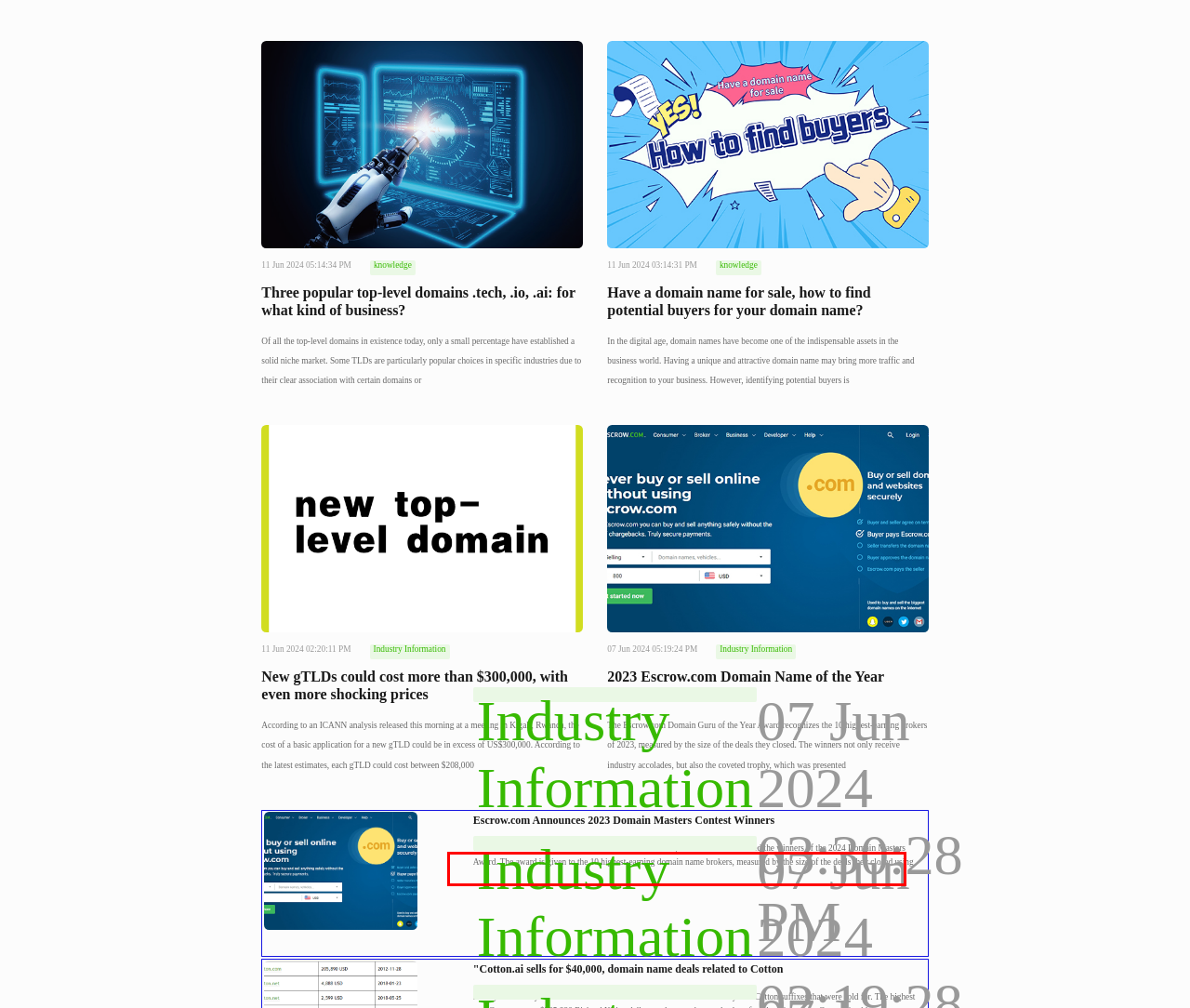Identify and extract the text within the red rectangle in the screenshot of the webpage.

This afternoon at the NamesCon domain name conference, Escrow.com announced the winners of the 2024 Domain Masters Award. The award is given to the 10 highest-earning domain name brokers, measured by the size of the deals they closed using